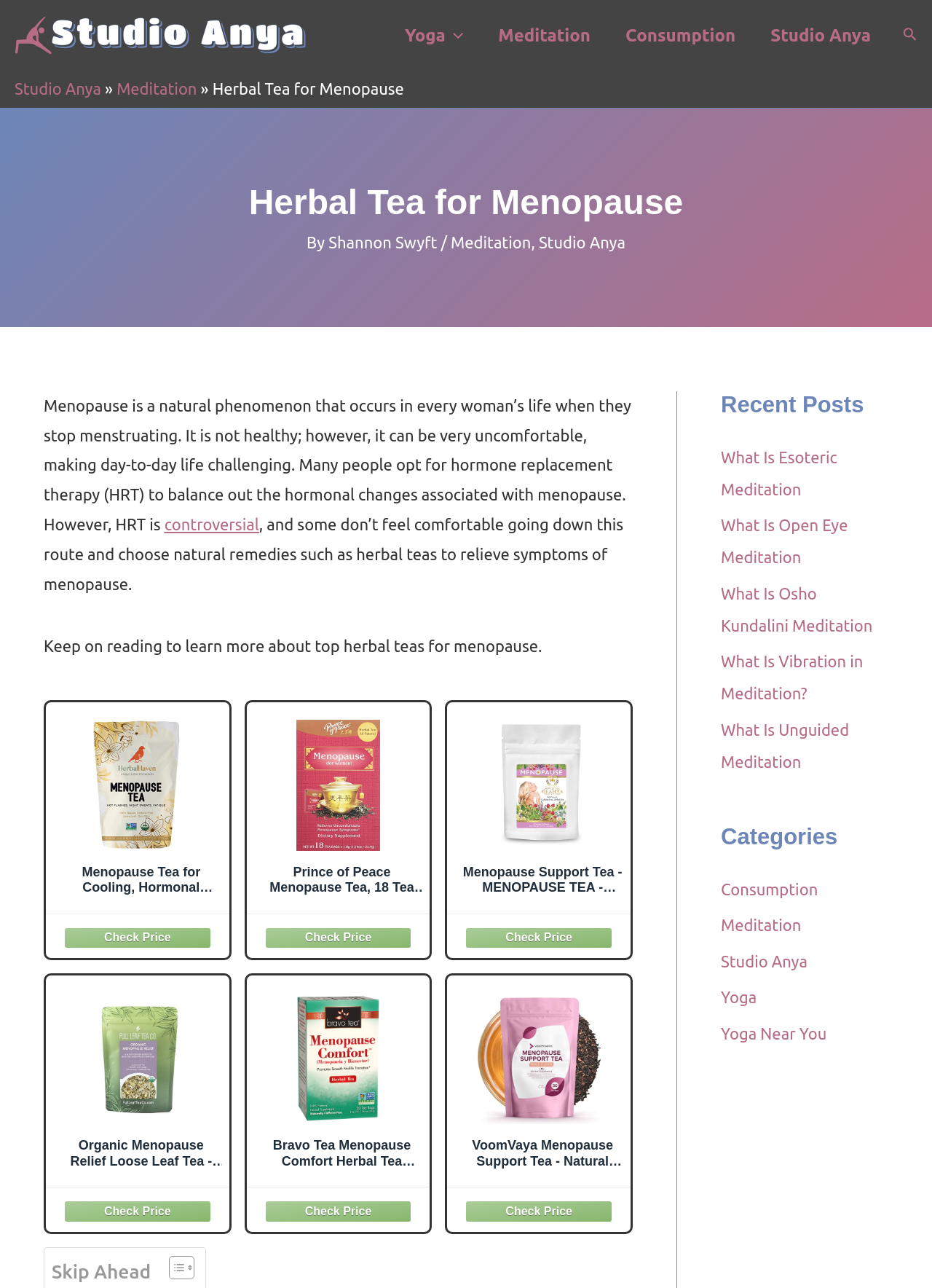Please identify the bounding box coordinates of the clickable area that will allow you to execute the instruction: "Search for something using the search icon link".

[0.969, 0.02, 0.984, 0.035]